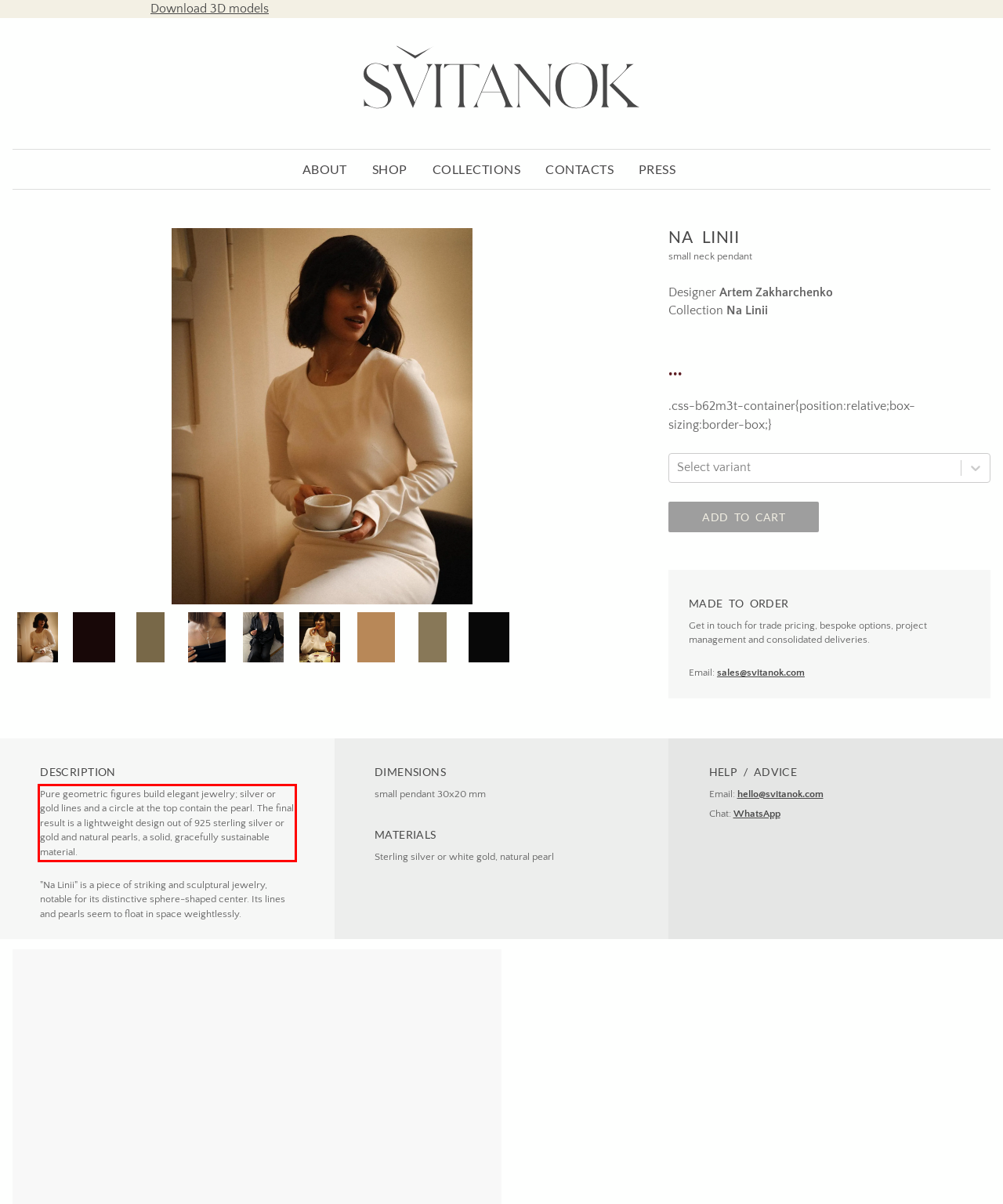Using OCR, extract the text content found within the red bounding box in the given webpage screenshot.

Pure geometric figures build elegant jewelry; silver or gold lines and a circle at the top contain the pearl. The final result is a lightweight design out of 925 sterling silver or gold and natural pearls, a solid, gracefully sustainable material.